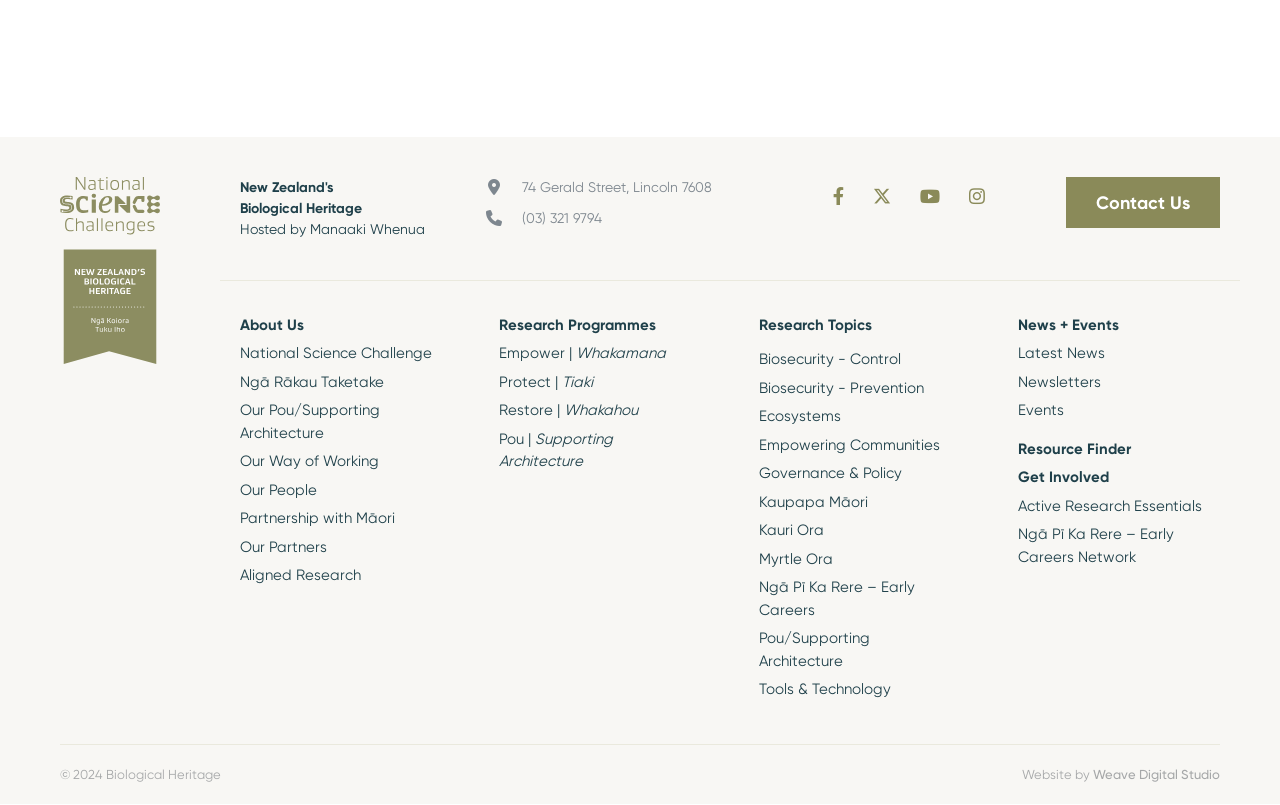Find and indicate the bounding box coordinates of the region you should select to follow the given instruction: "Visit Weave Digital Studio website".

[0.854, 0.951, 0.953, 0.971]